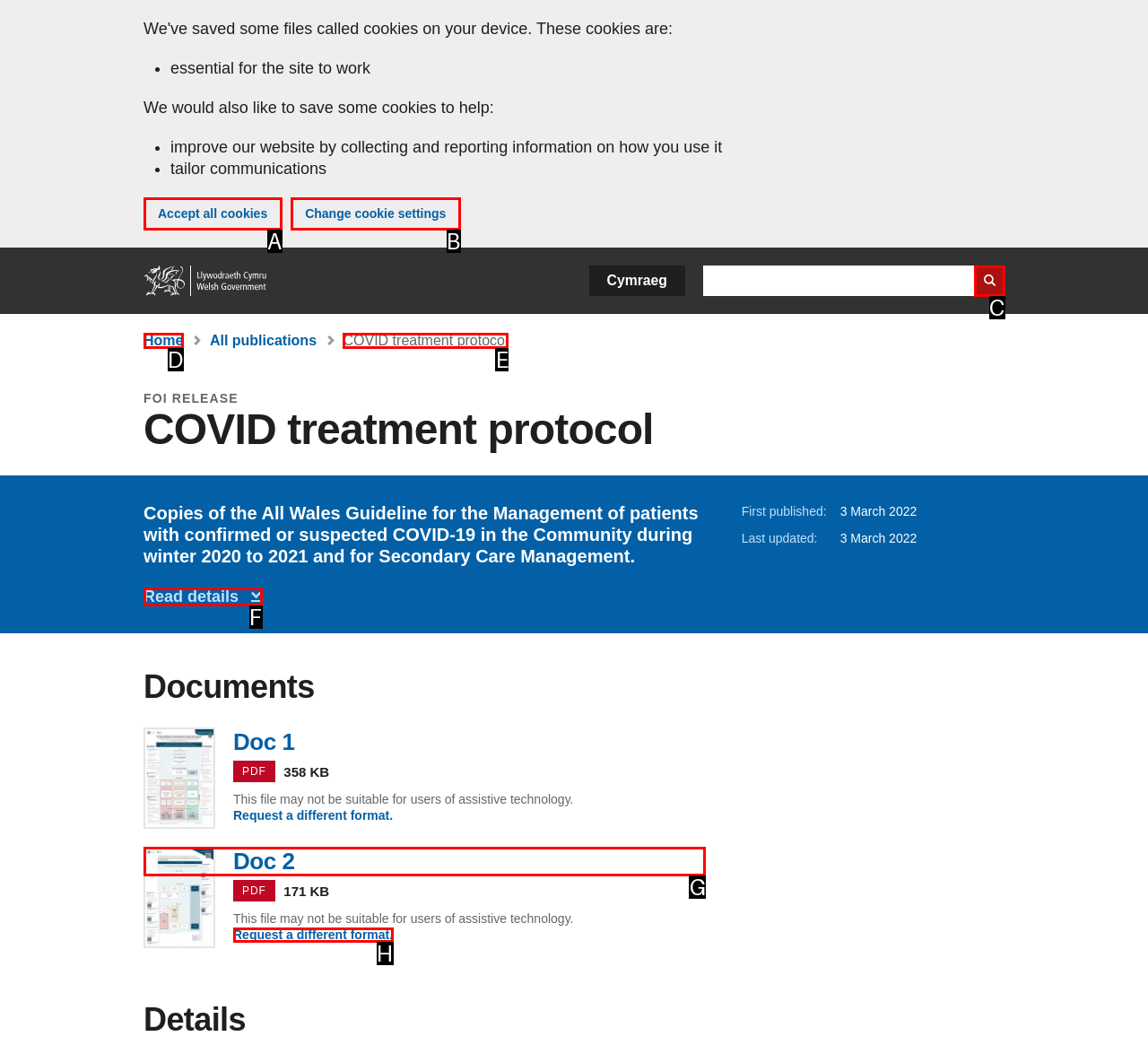Determine which option matches the description: Home. Answer using the letter of the option.

D